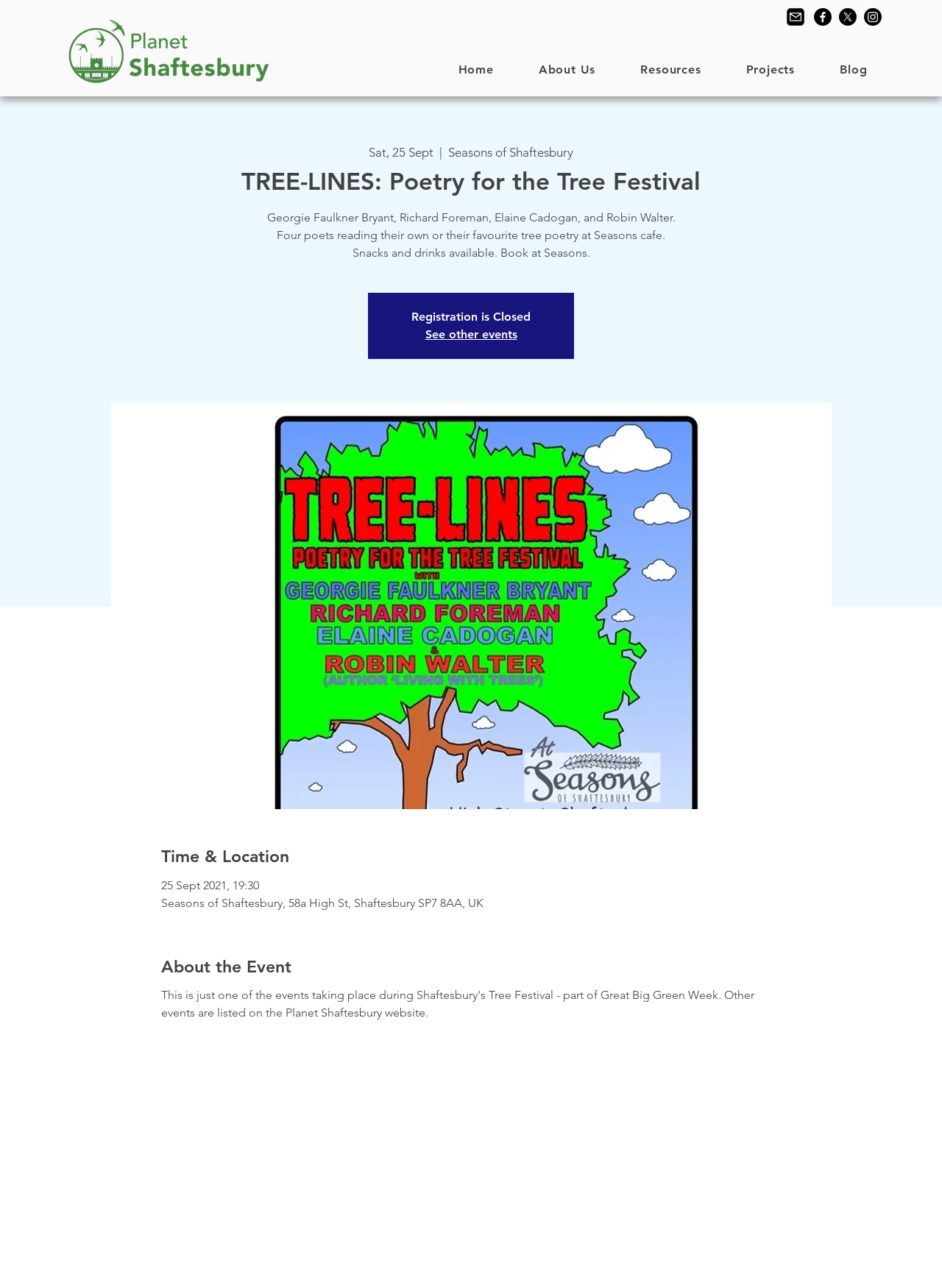Is registration for the event still open?
Use the image to answer the question with a single word or phrase.

No